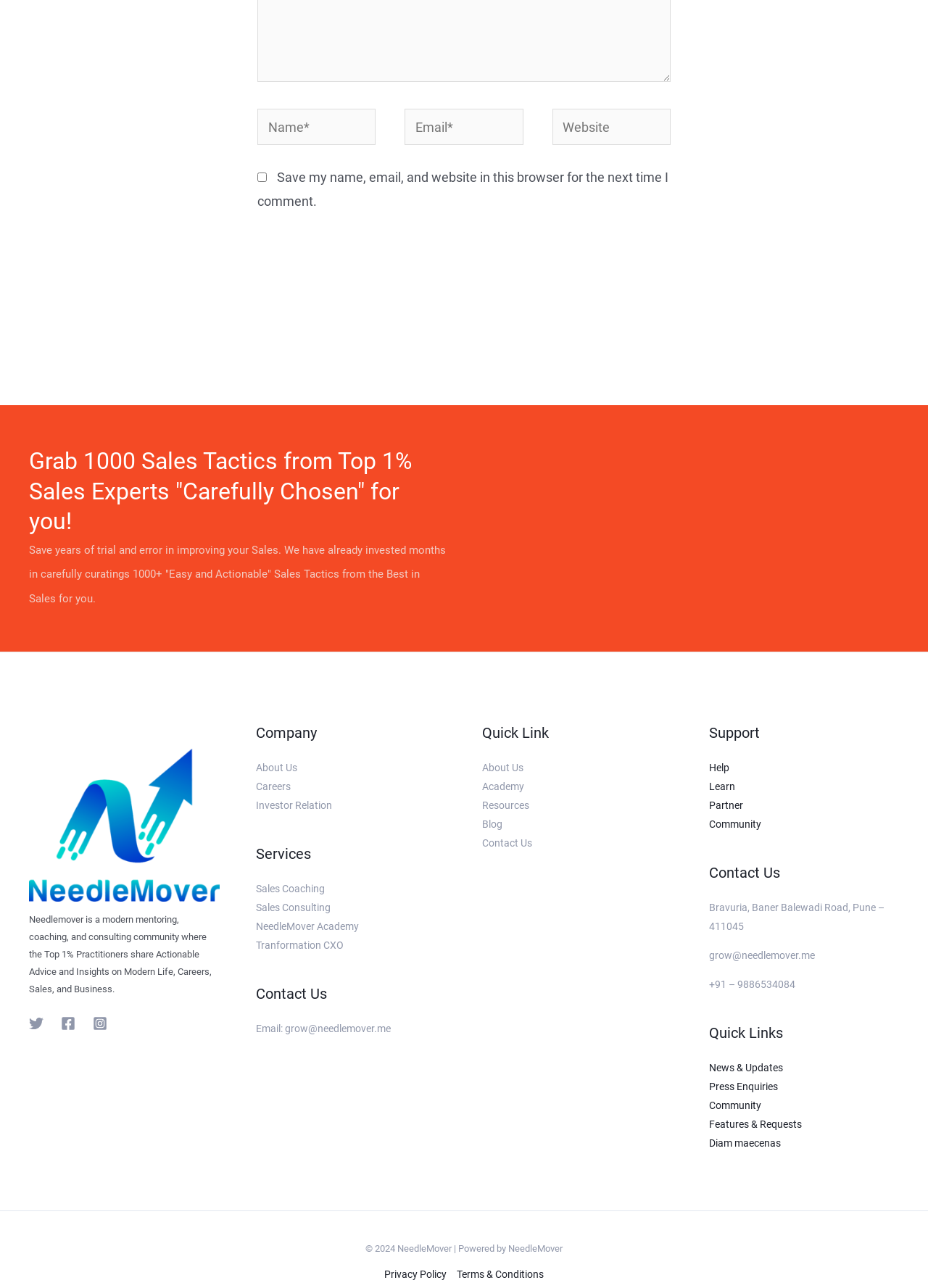Please determine the bounding box coordinates of the clickable area required to carry out the following instruction: "search in the website". The coordinates must be four float numbers between 0 and 1, represented as [left, top, right, bottom].

None